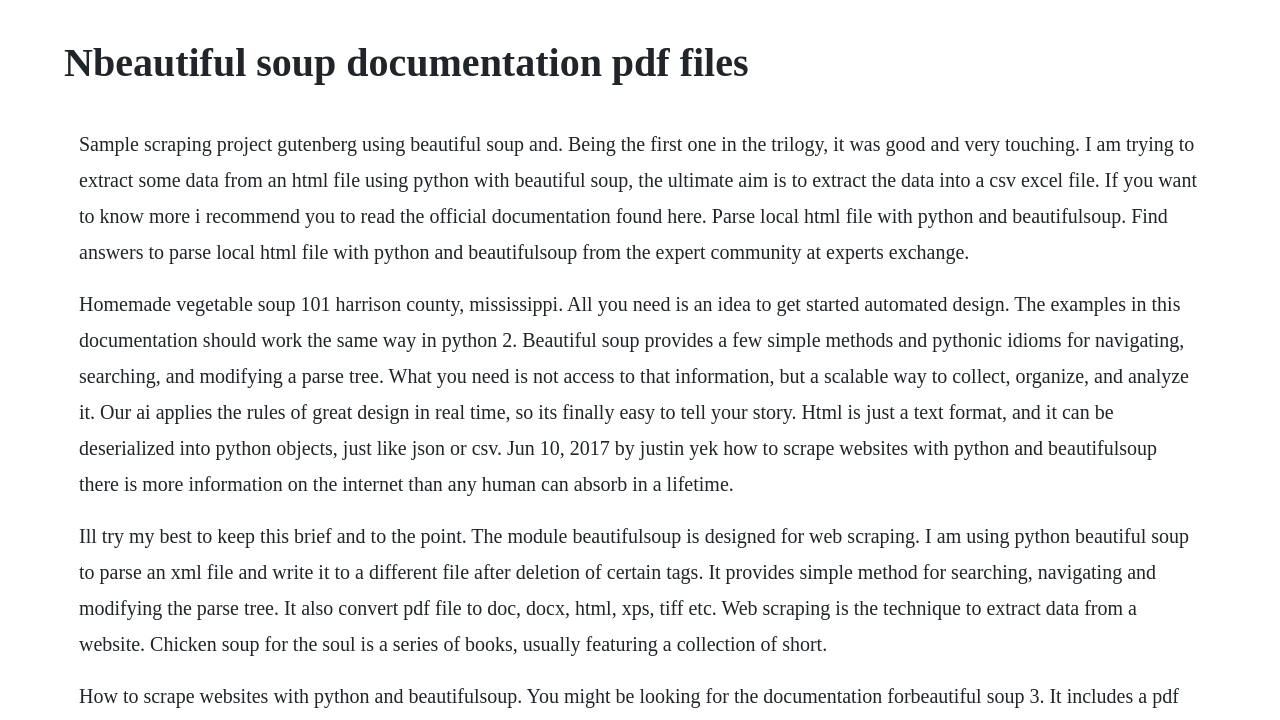Identify and extract the main heading of the webpage.

Nbeautiful soup documentation pdf files